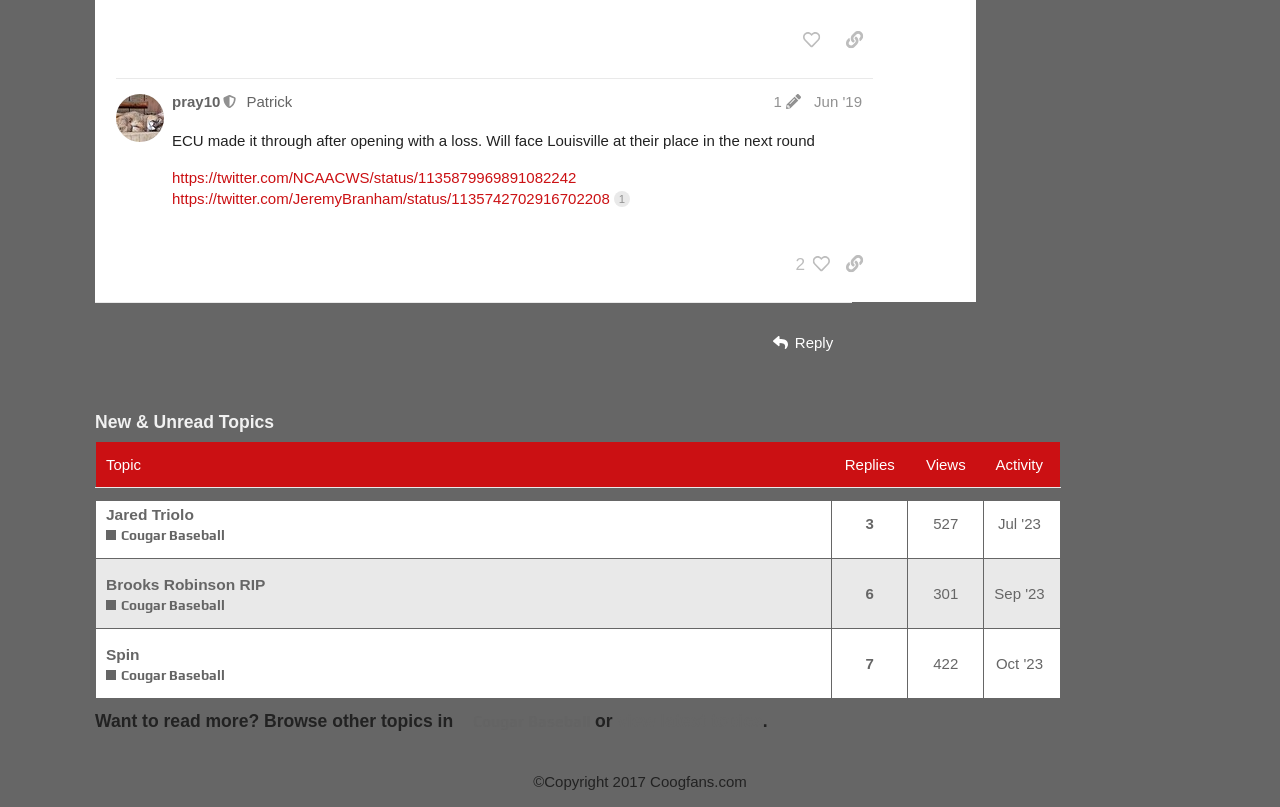Respond to the following question using a concise word or phrase: 
How many people liked the post?

2